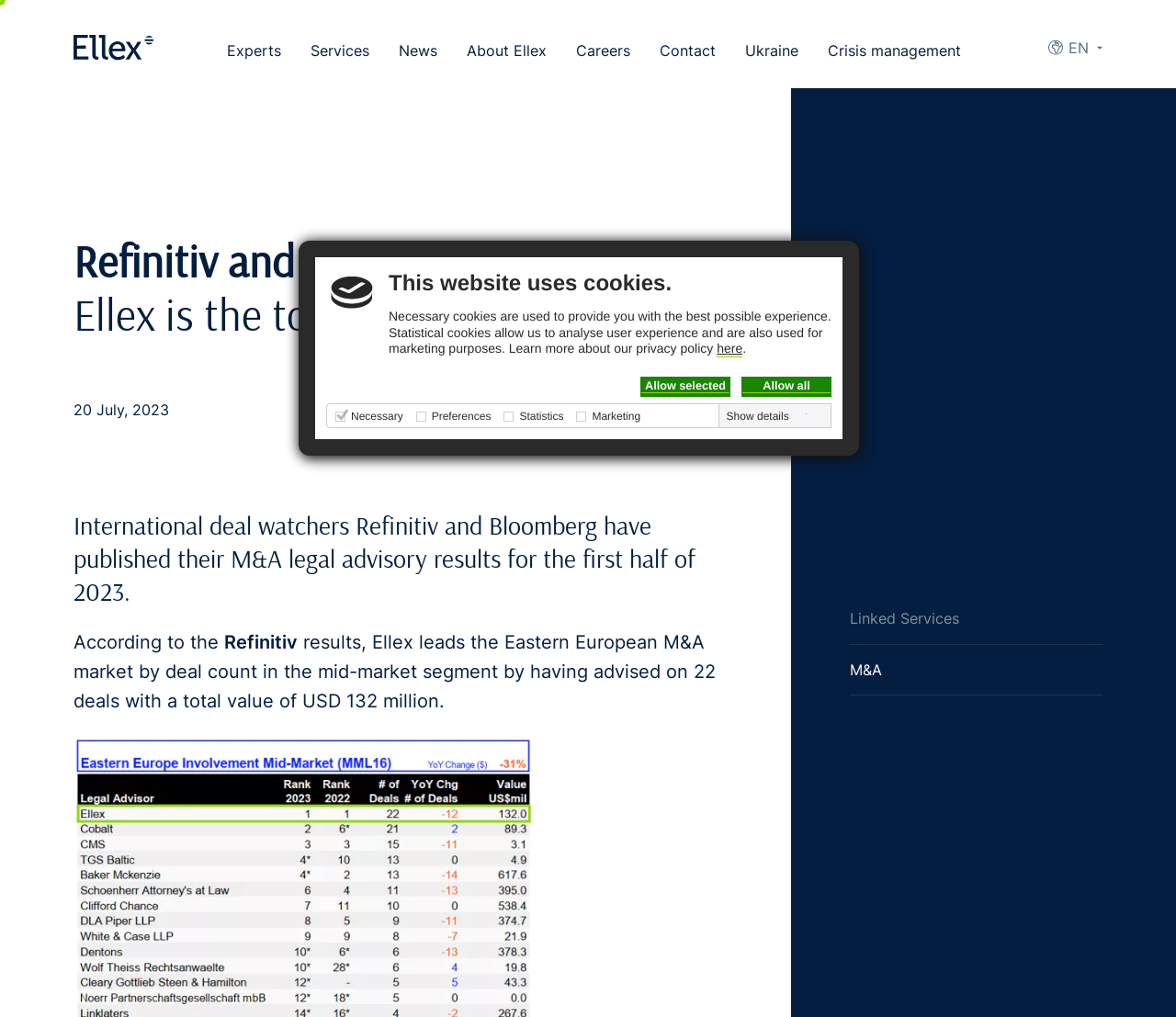Give a one-word or short phrase answer to this question: 
What is the date of the Refinitiv and Bloomberg report?

20 July, 2023